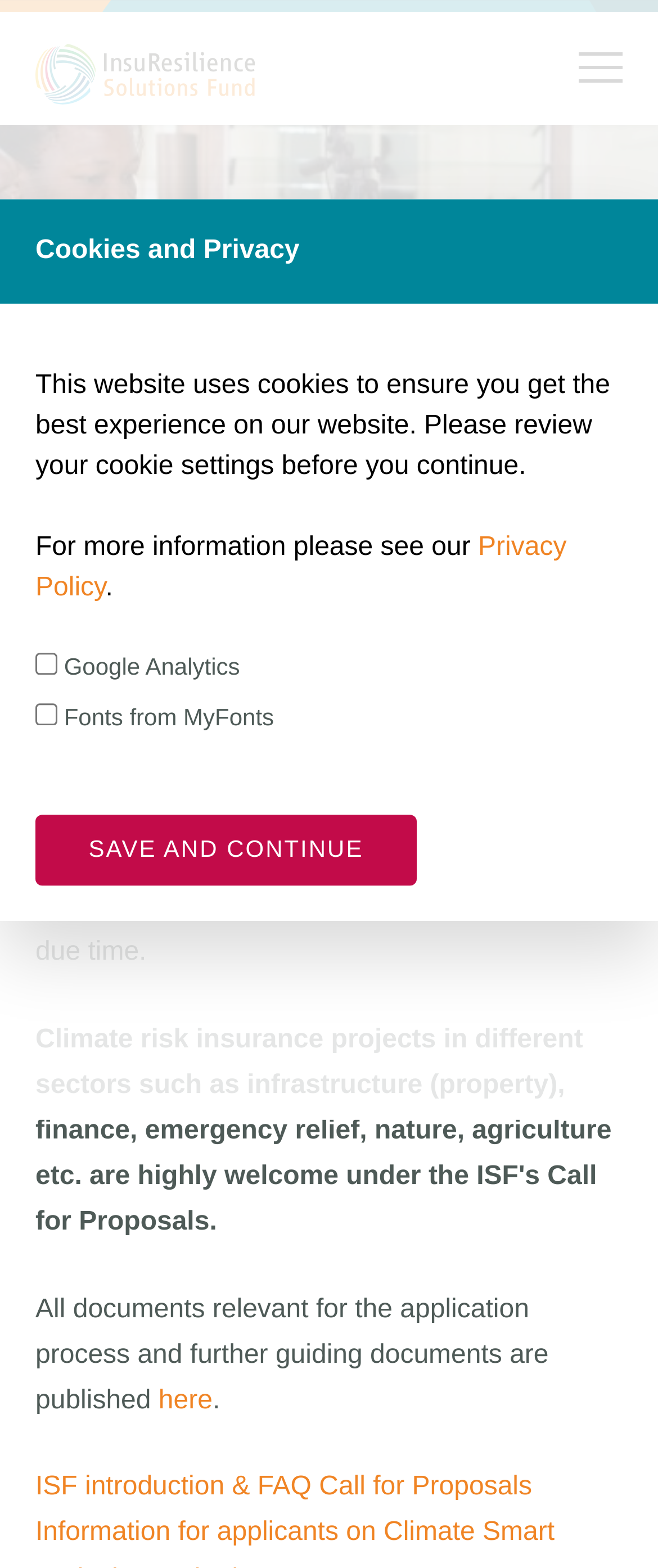Identify the bounding box coordinates of the element to click to follow this instruction: 'Click on the Insuresilience Solutions Fund link'. Ensure the coordinates are four float values between 0 and 1, provided as [left, top, right, bottom].

[0.054, 0.028, 0.387, 0.067]